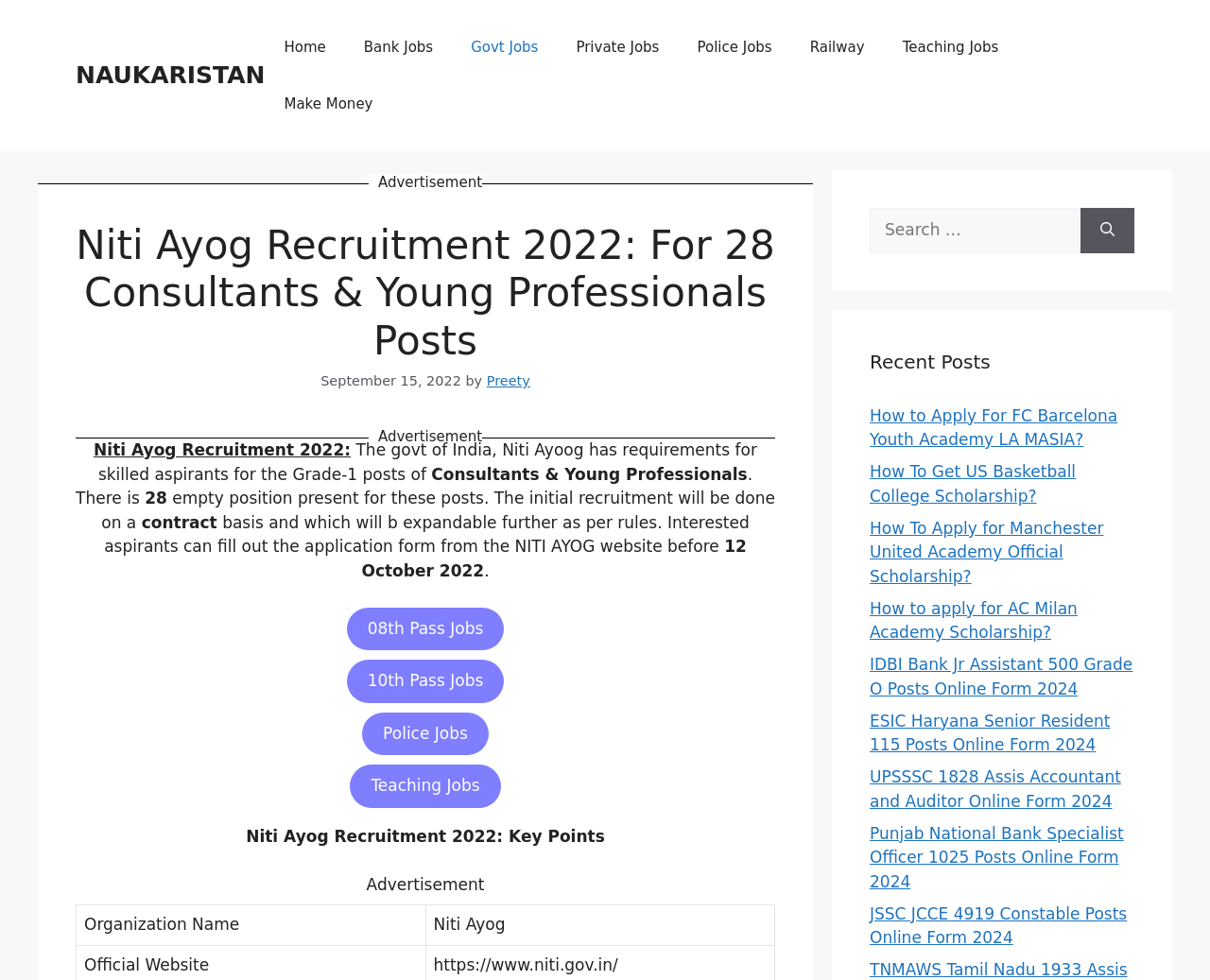Give the bounding box coordinates for the element described by: "Railway".

[0.654, 0.019, 0.73, 0.077]